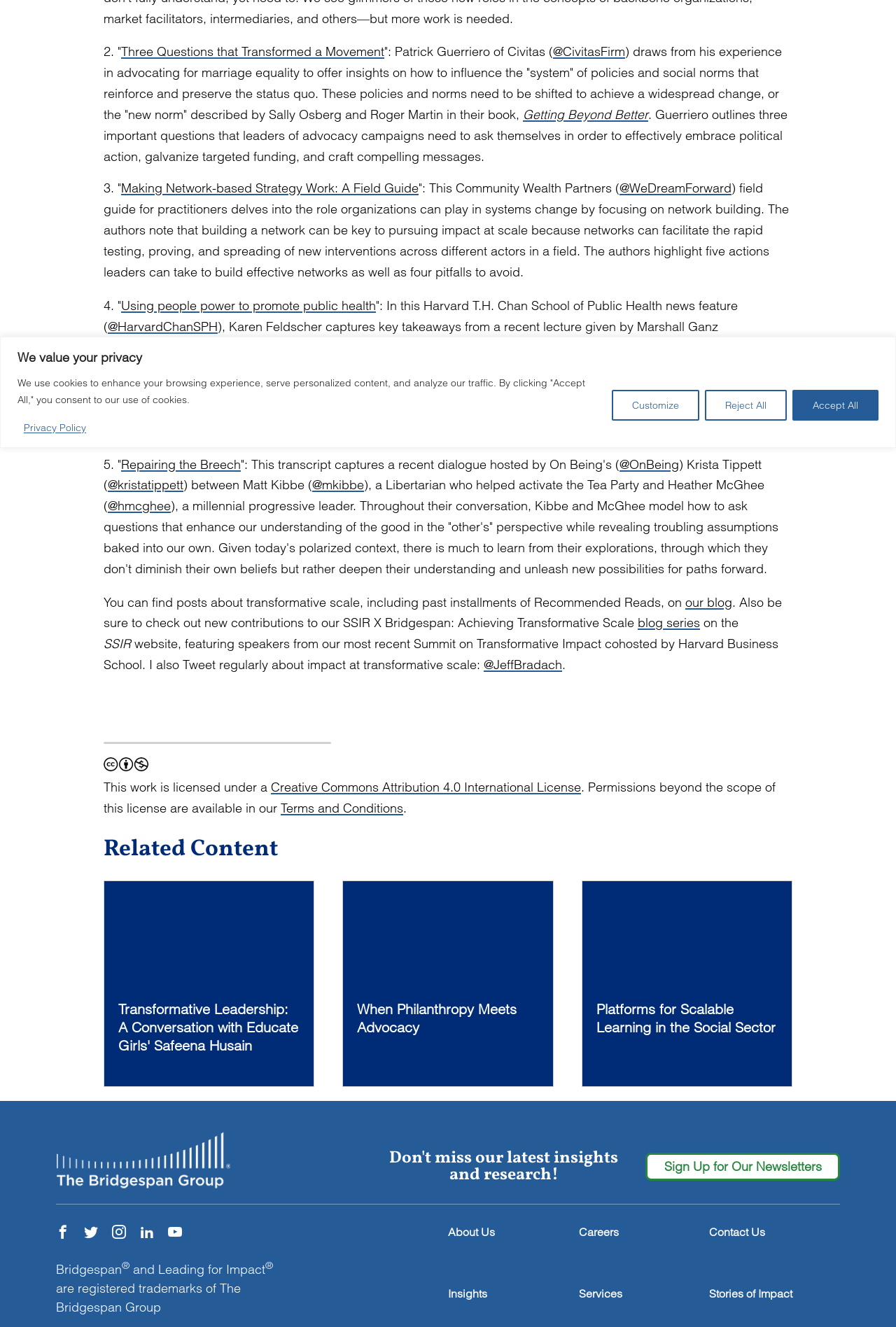Find the bounding box of the element with the following description: "When Philanthropy Meets Advocacy". The coordinates must be four float numbers between 0 and 1, formatted as [left, top, right, bottom].

[0.382, 0.664, 0.618, 0.819]